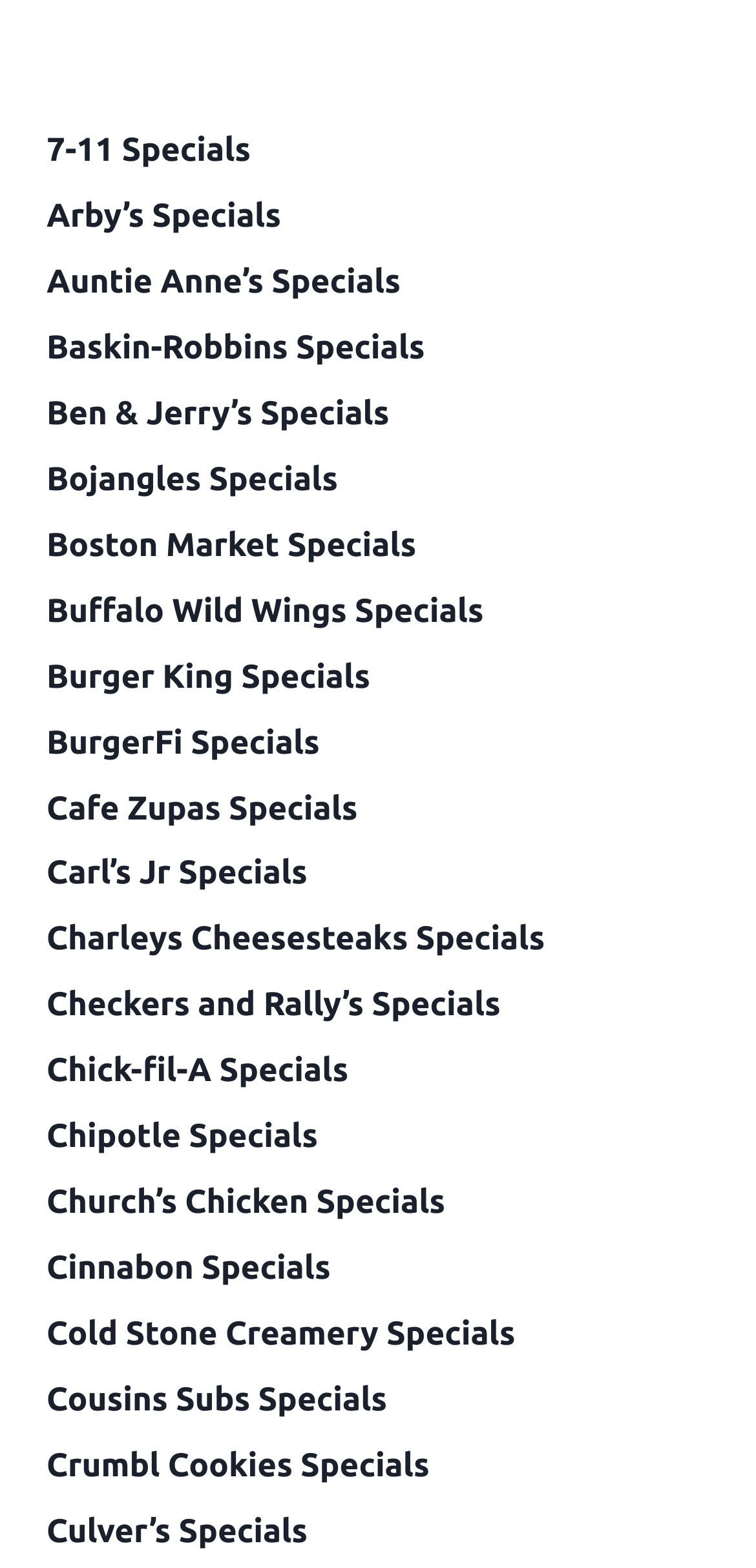Using the information shown in the image, answer the question with as much detail as possible: Is Chick-fil-A listed on this webpage?

Yes, Chick-fil-A is listed on this webpage, with its own specials, along with other fast food chains and restaurants.